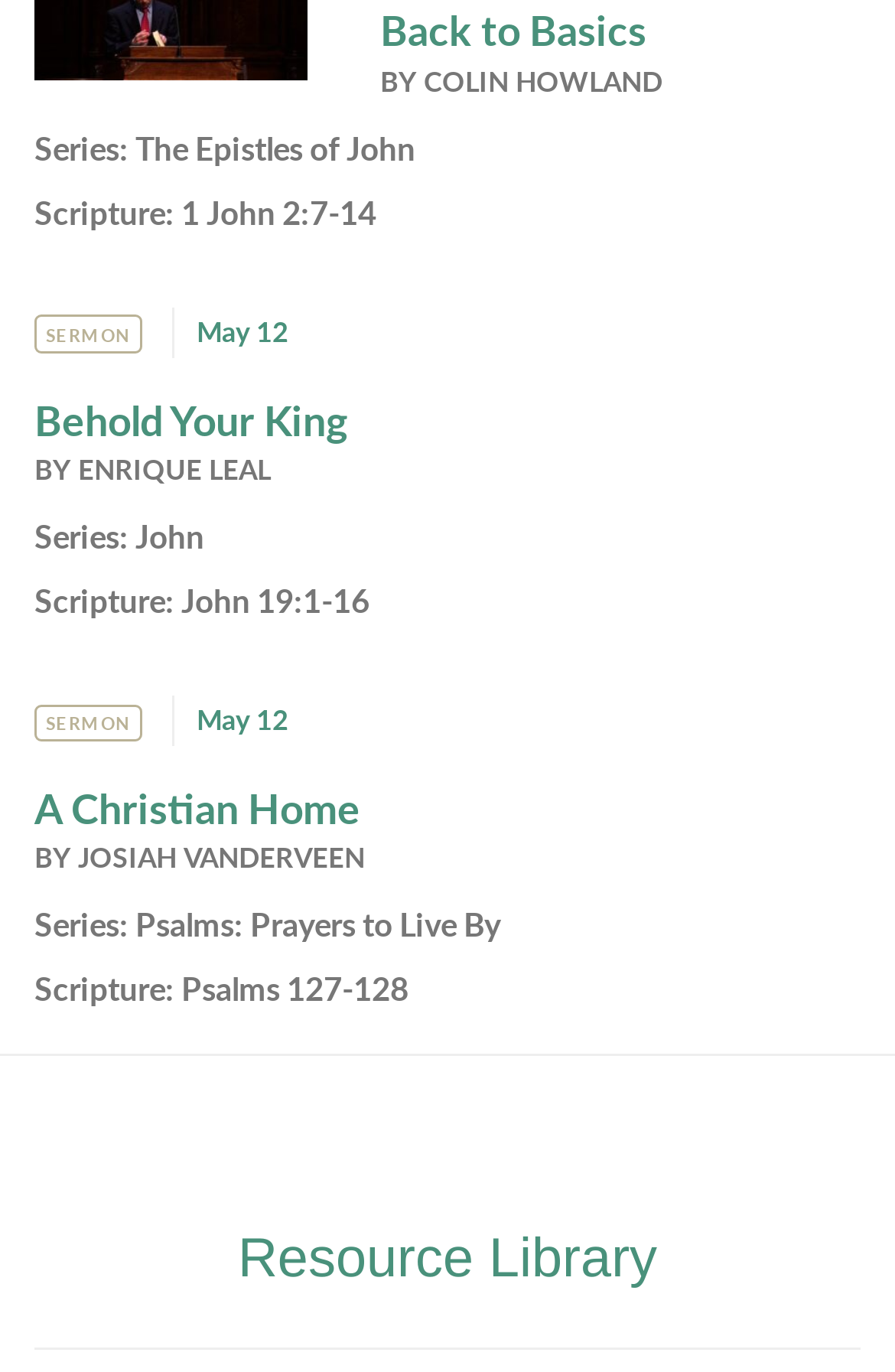Please determine the bounding box coordinates for the element that should be clicked to follow these instructions: "explore Psalms: Prayers to Live By series".

[0.151, 0.657, 0.559, 0.69]